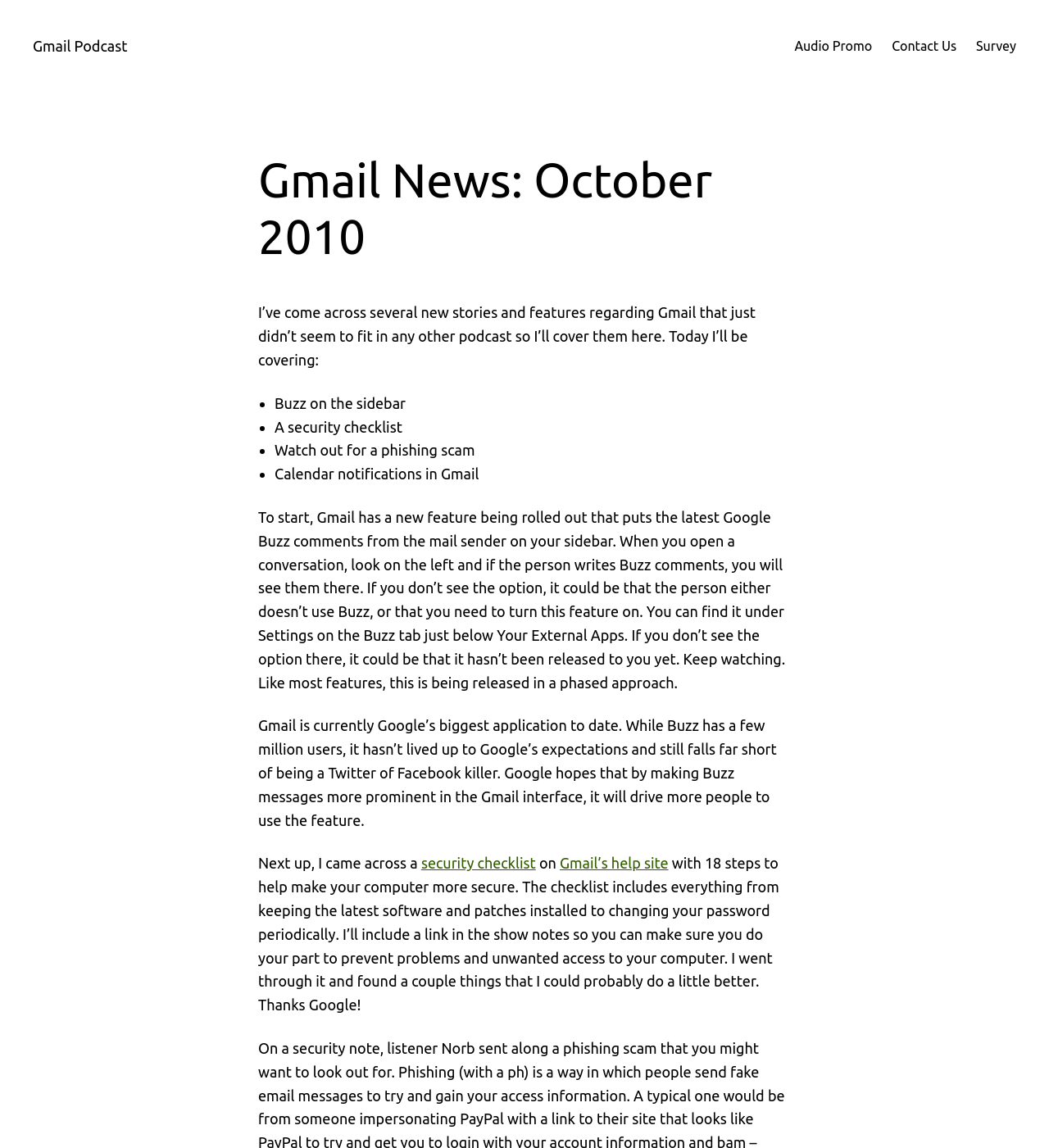Use a single word or phrase to answer the question: 
What is the main topic of this webpage?

Gmail News